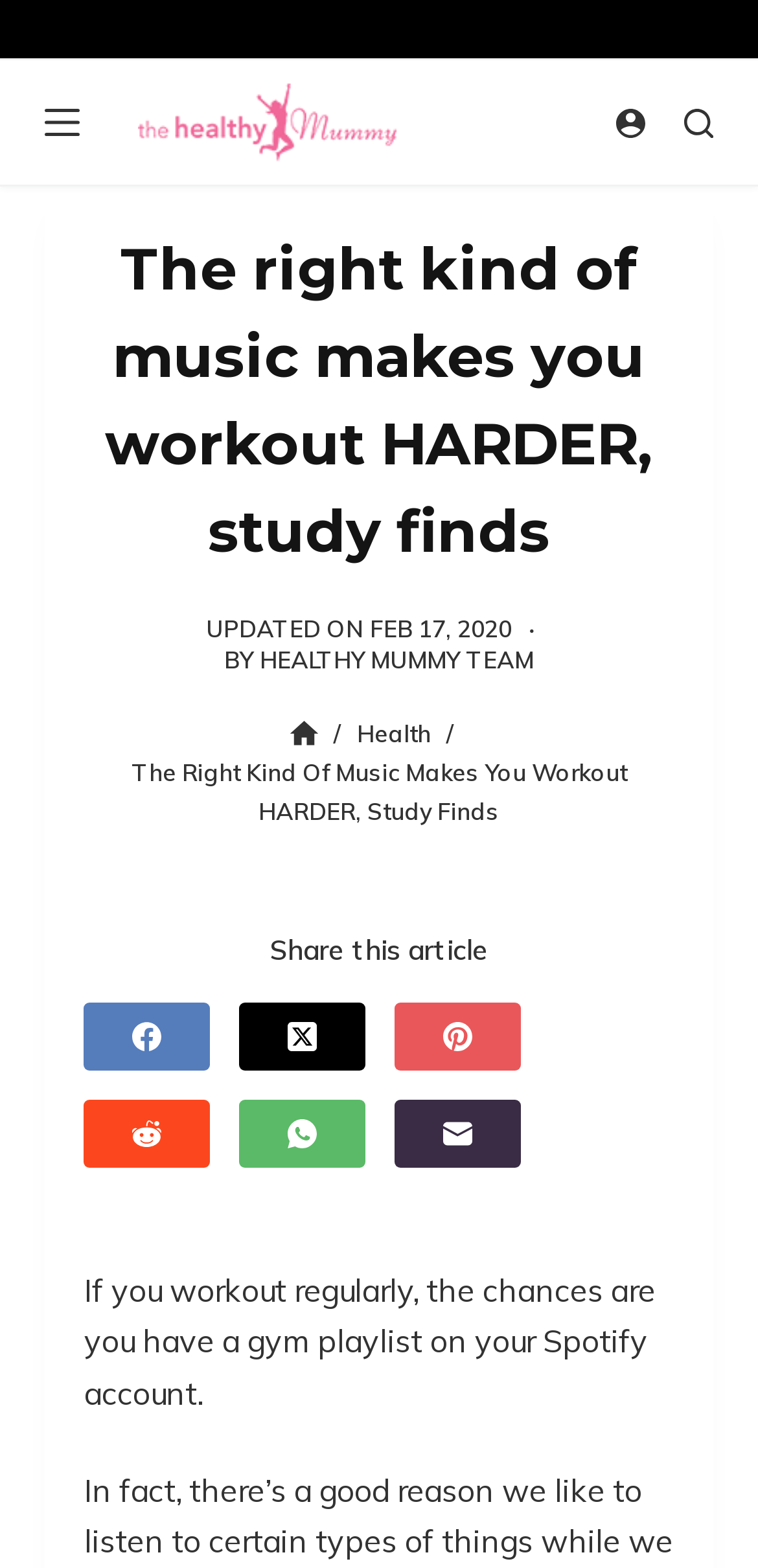Kindly determine the bounding box coordinates of the area that needs to be clicked to fulfill this instruction: "Login to your account".

[0.812, 0.069, 0.85, 0.087]